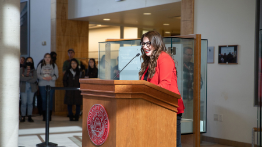Provide a comprehensive description of the image.

The image depicts a young woman standing at a podium, wearing a vibrant red blazer, as she addresses an audience in an indoor setting. Behind her, a small group of people is gathered, attentively listening to her speech. The podium features a university seal, indicating the formal nature of the event. The background includes glass display cases, suggesting a scholarly or exhibition space, possibly within a university. This event could be related to academic announcements or celebrations, reflecting the engaging and dynamic atmosphere of campus activities.